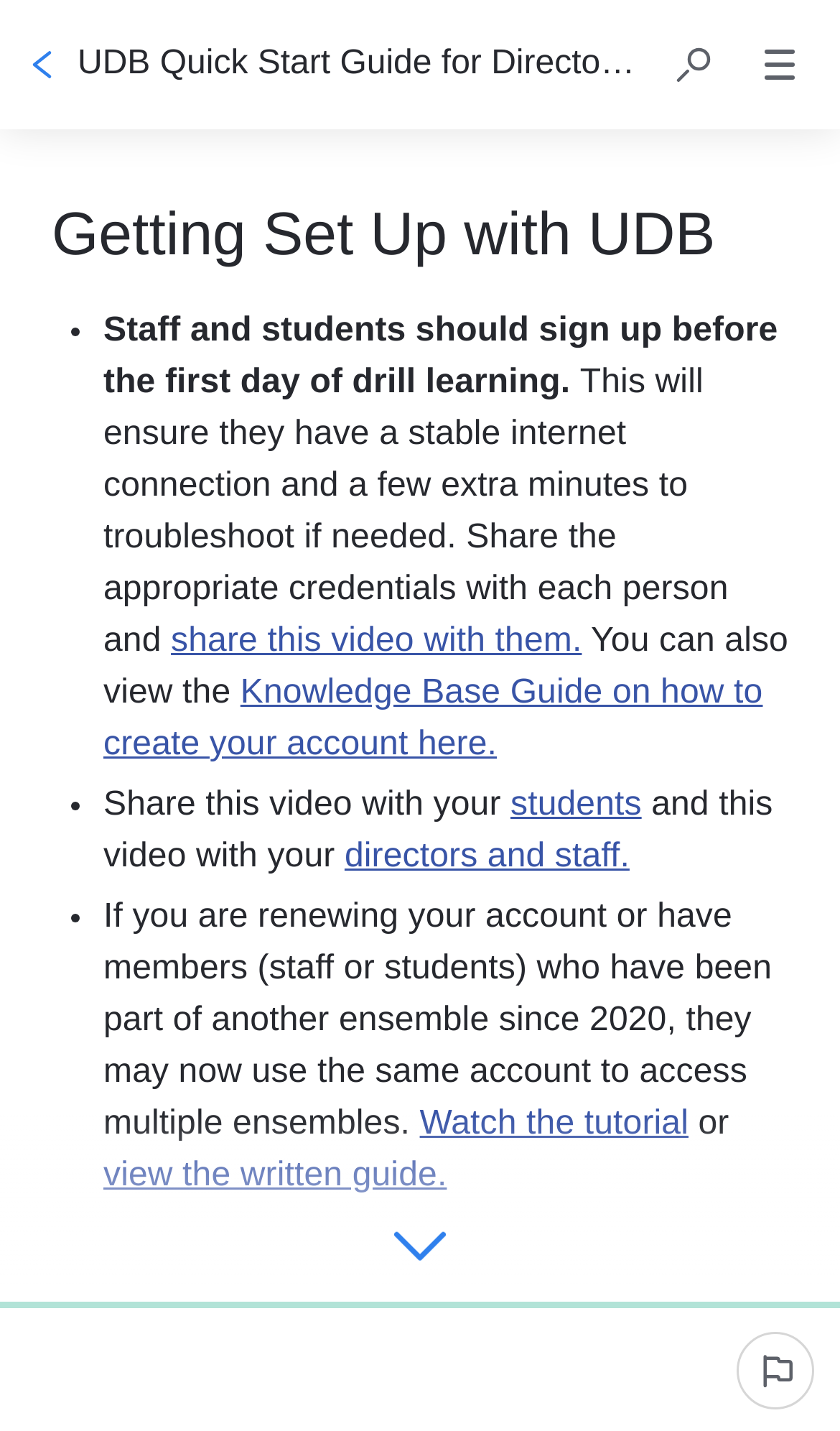From the given element description: "students", find the bounding box for the UI element. Provide the coordinates as four float numbers between 0 and 1, in the order [left, top, right, bottom].

[0.608, 0.55, 0.764, 0.575]